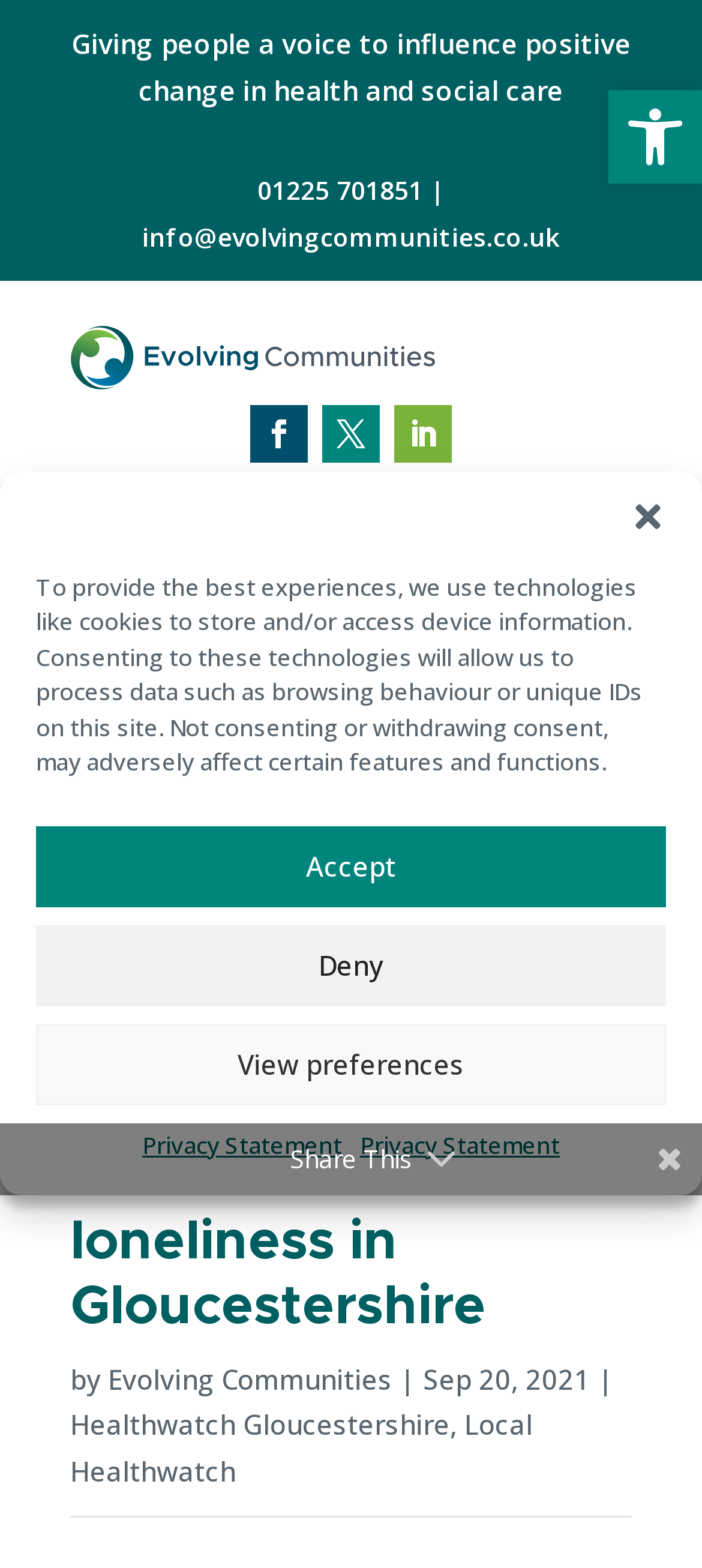Please determine the bounding box coordinates of the area that needs to be clicked to complete this task: 'Share this'. The coordinates must be four float numbers between 0 and 1, formatted as [left, top, right, bottom].

[0.413, 0.728, 0.587, 0.75]